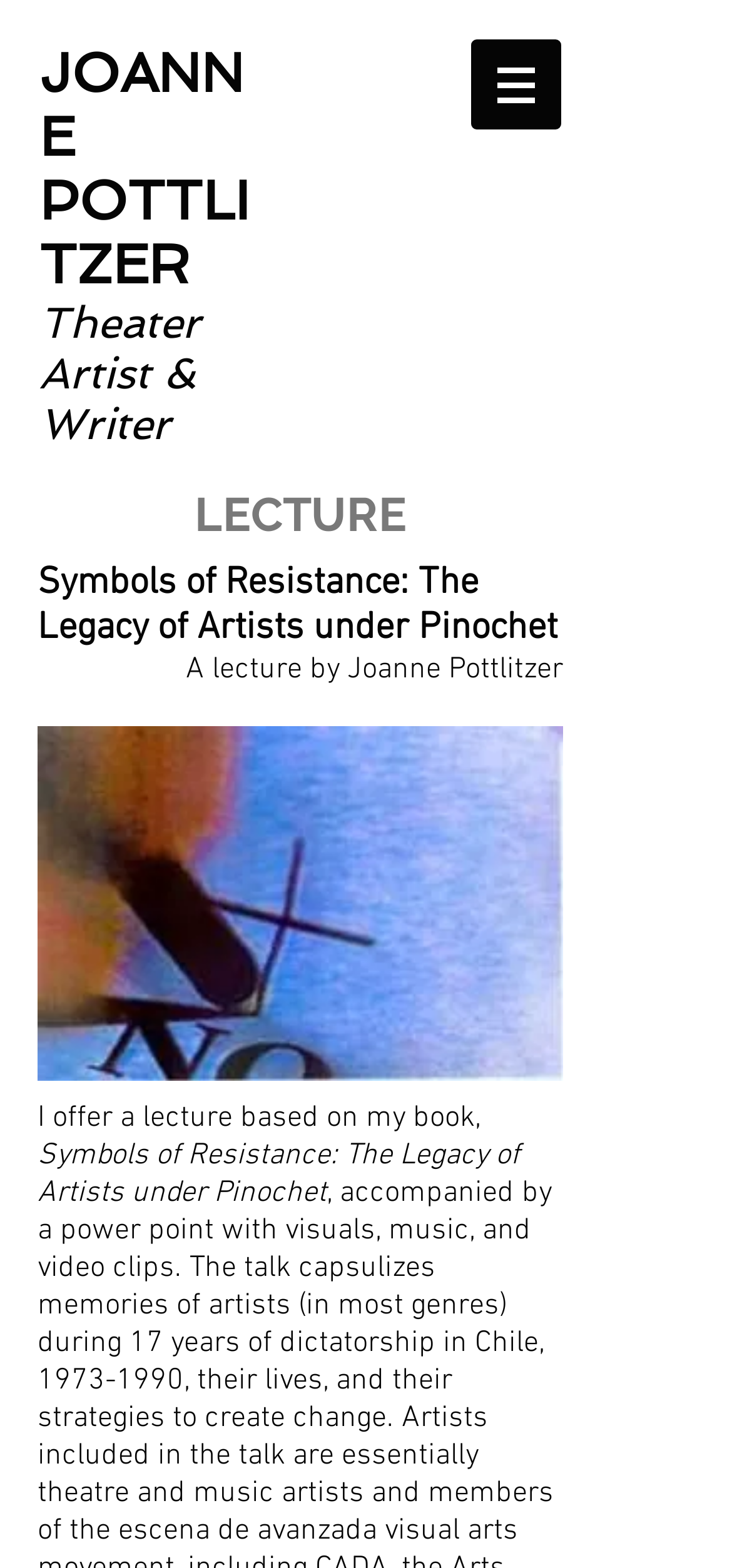Please find the bounding box for the UI component described as follows: "1973-1990".

[0.051, 0.869, 0.251, 0.893]